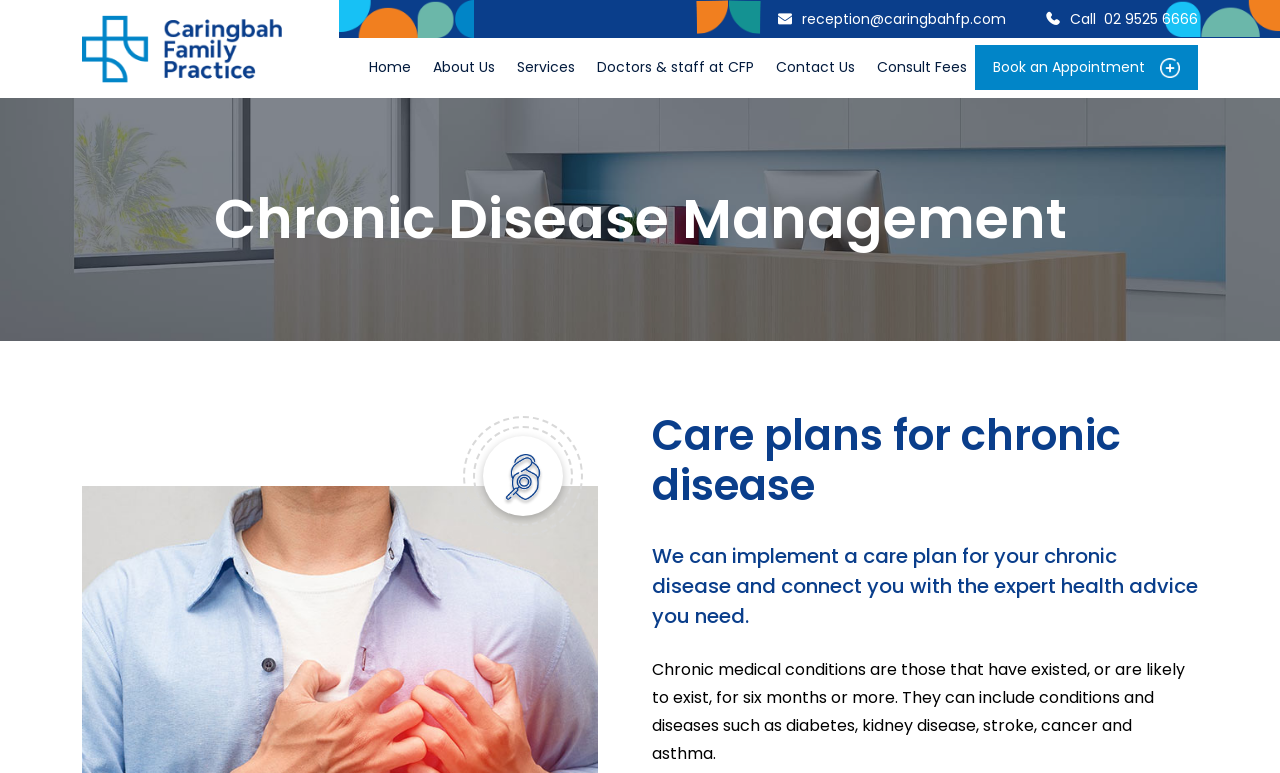What is the name of the medical clinic?
Carefully analyze the image and provide a thorough answer to the question.

I found the name of the medical clinic by looking at the top of the webpage, where it says 'Chronic Disease Management - Caringbah Family Practice - Your Local Medical Clinic'.